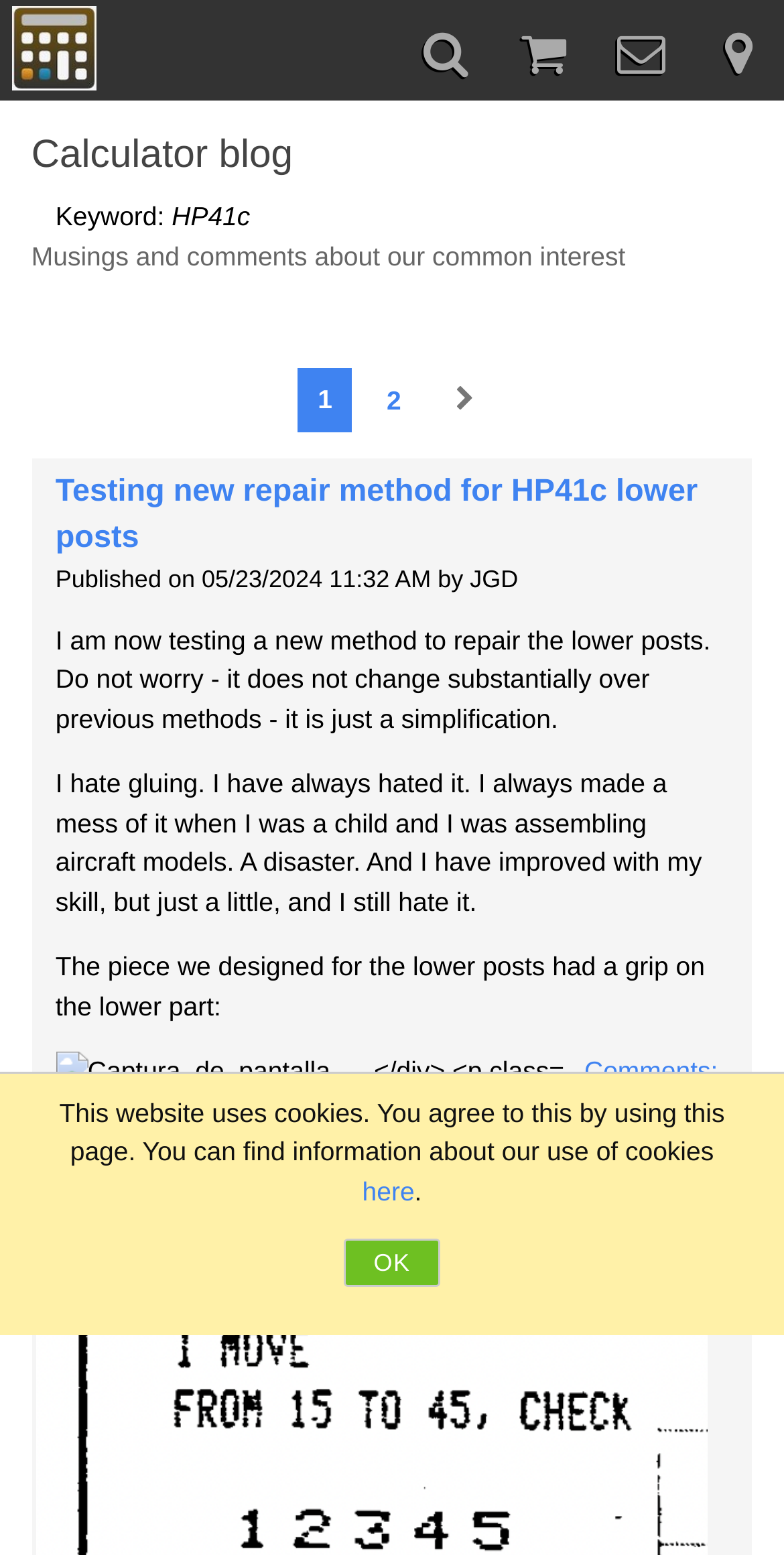Provide a one-word or one-phrase answer to the question:
How many comments does the first blog post have?

1